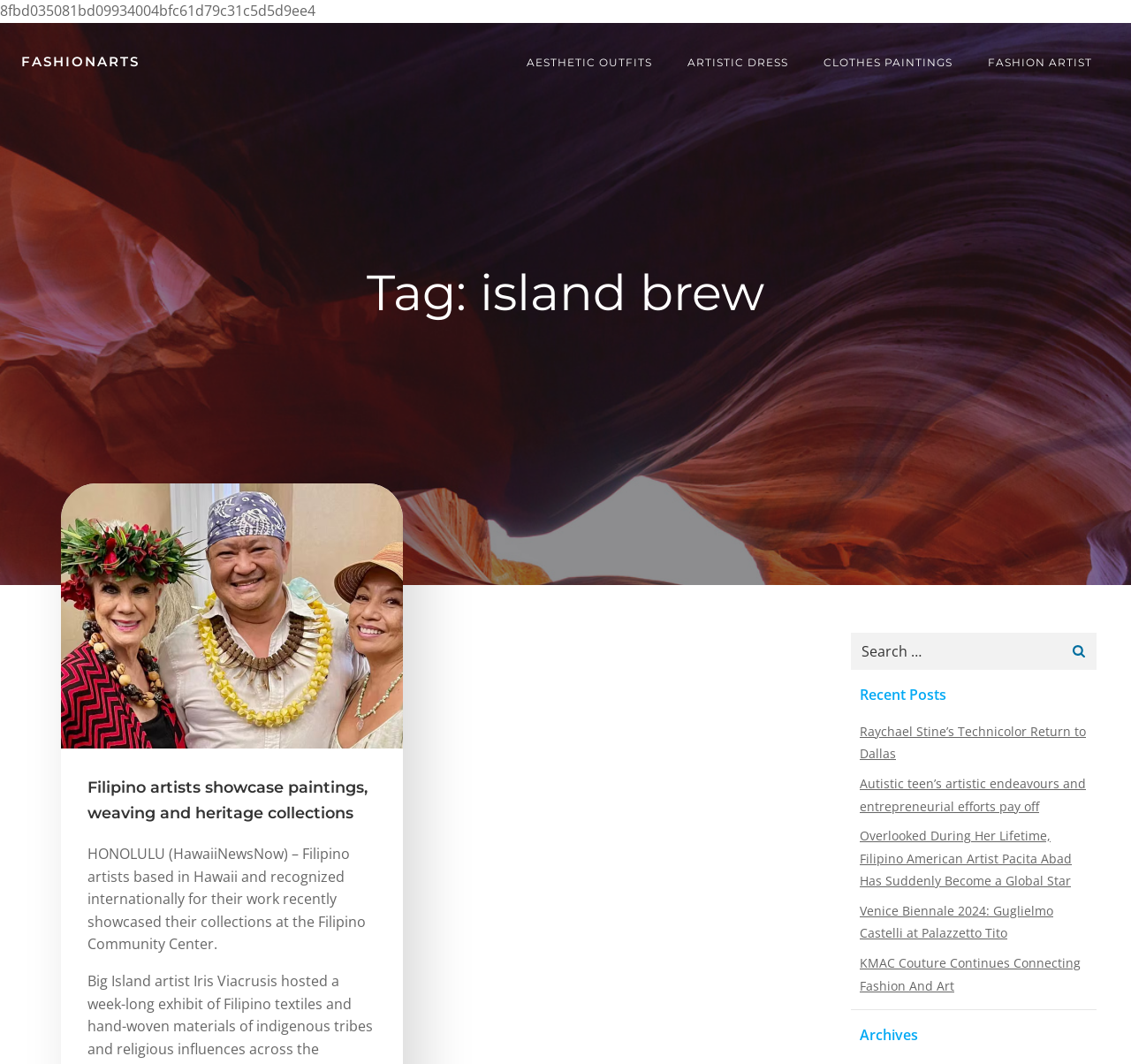Offer a detailed account of what is visible on the webpage.

The webpage is an archive page for "island brew" on the FashionArts website. At the top, there is a static text element with an unreadable ID, followed by a row of links to various categories, including "FASHIONARTS", "AESTHETIC OUTFITS", "ARTISTIC DRESS", "CLOTHES PAINTINGS", and "FASHION ARTIST". 

Below these links, there is a heading that reads "Tag: island brew". Underneath this heading, there are two identical links to an article titled "Filipino artists showcase paintings, weaving and heritage collections", with the second link having a heading element with the same title. 

Following these links, there is a block of static text that summarizes the article, describing a showcase of Filipino artists' work at the Filipino Community Center in Honolulu. 

To the right of this text block, there is a search bar with a search button and a small image. 

Below the search bar, there is a heading that reads "Recent Posts", followed by a list of links to various articles, including "Raychael Stine’s Technicolor Return to Dallas", "Autistic teen’s artistic endeavours and entrepreneurial efforts pay off", and several others. 

At the very bottom of the page, there is a heading that reads "Archives".